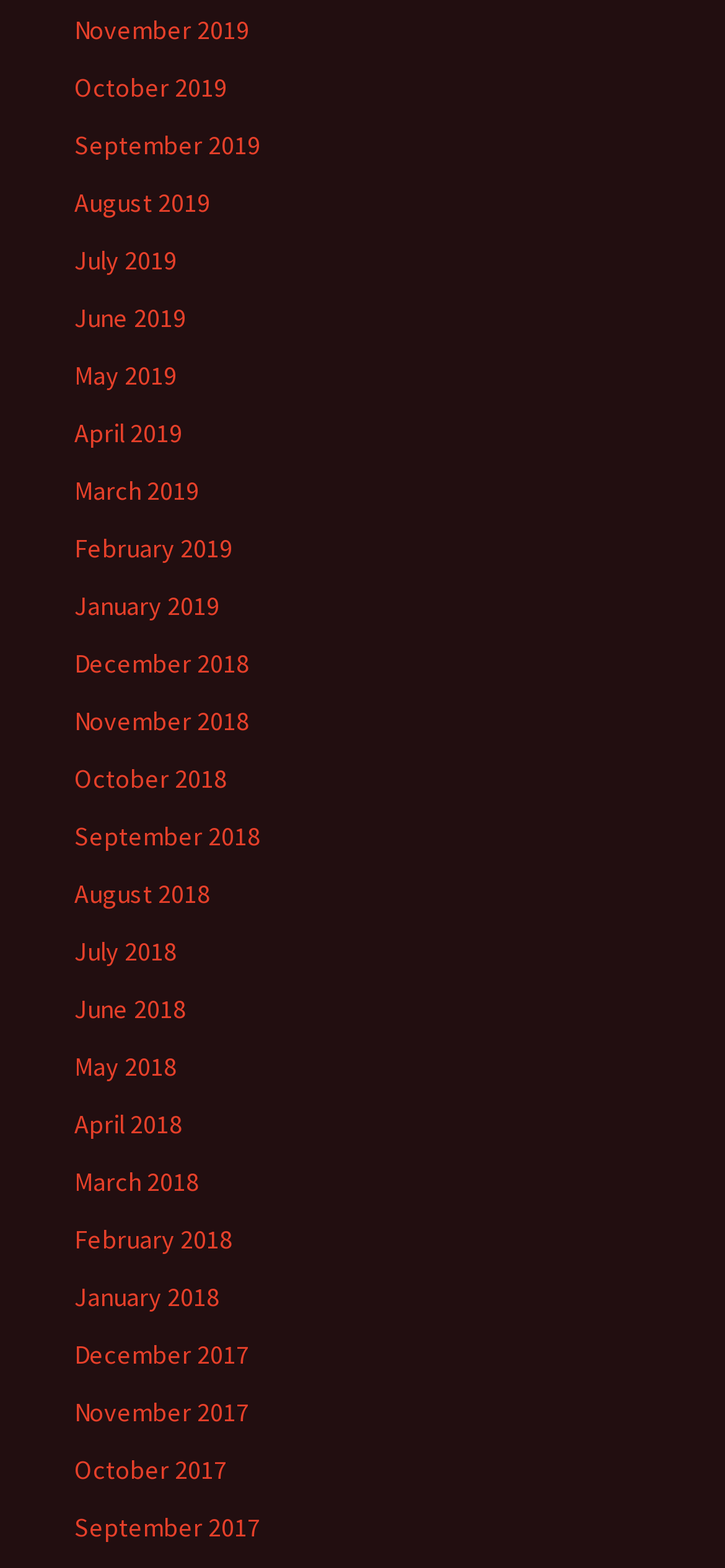Determine the bounding box coordinates for the area you should click to complete the following instruction: "view November 2019".

[0.103, 0.009, 0.344, 0.03]